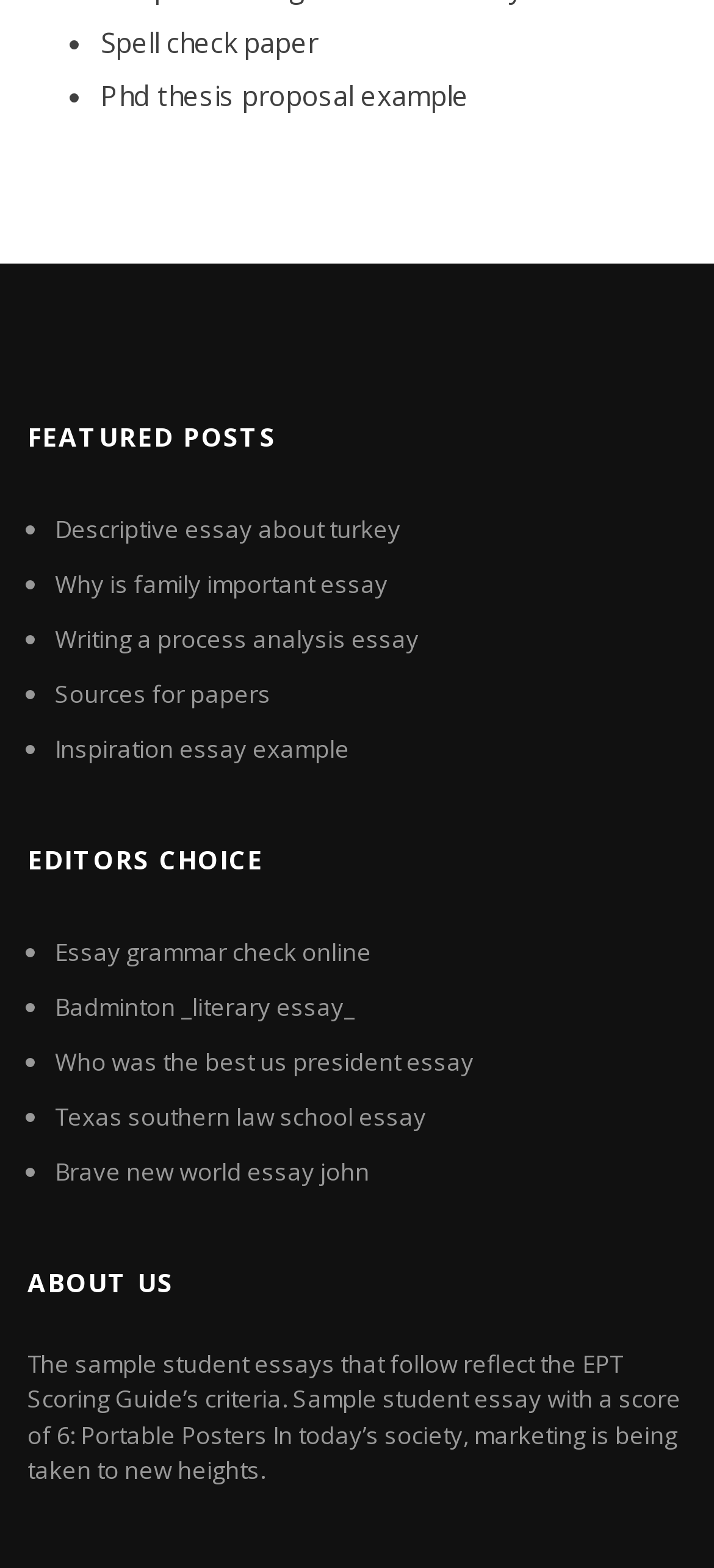How many list markers are there?
Examine the image and give a concise answer in one word or a short phrase.

13